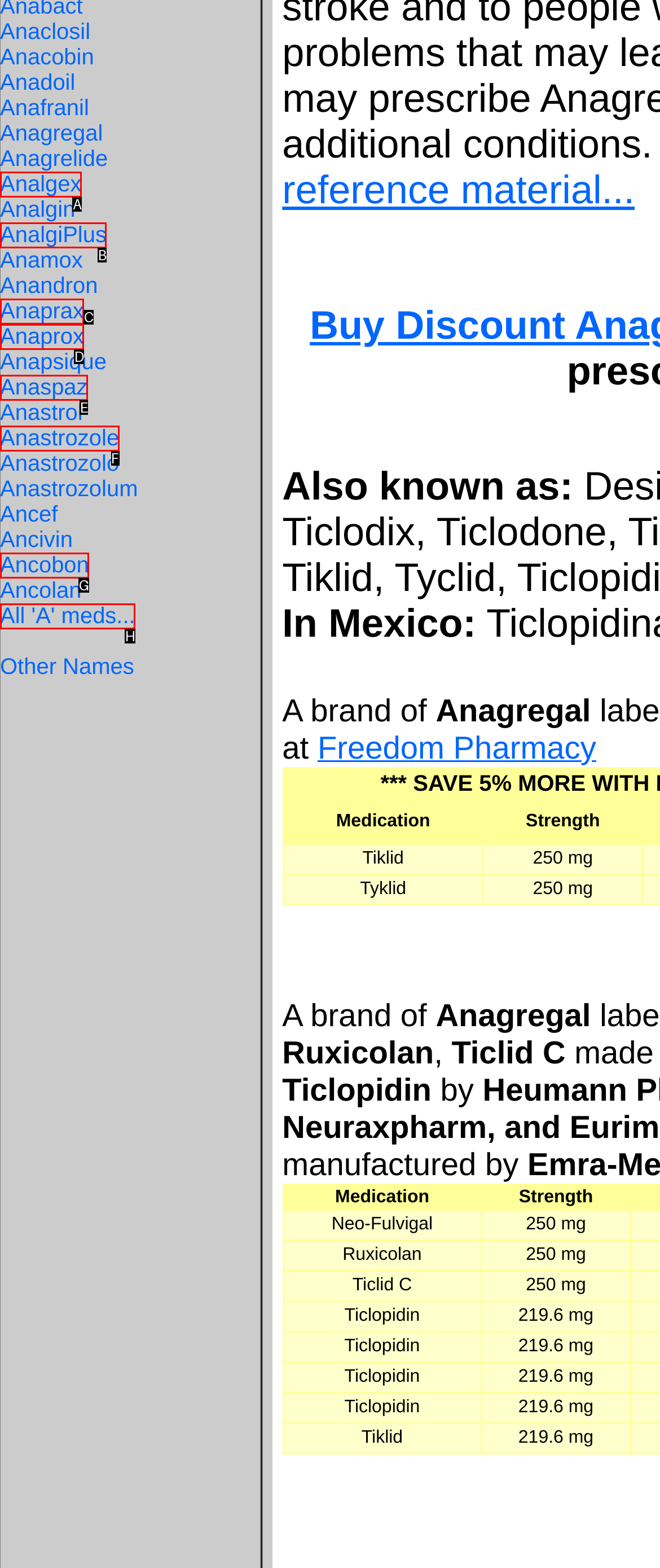From the provided options, pick the HTML element that matches the description: All 'A' meds.... Respond with the letter corresponding to your choice.

H